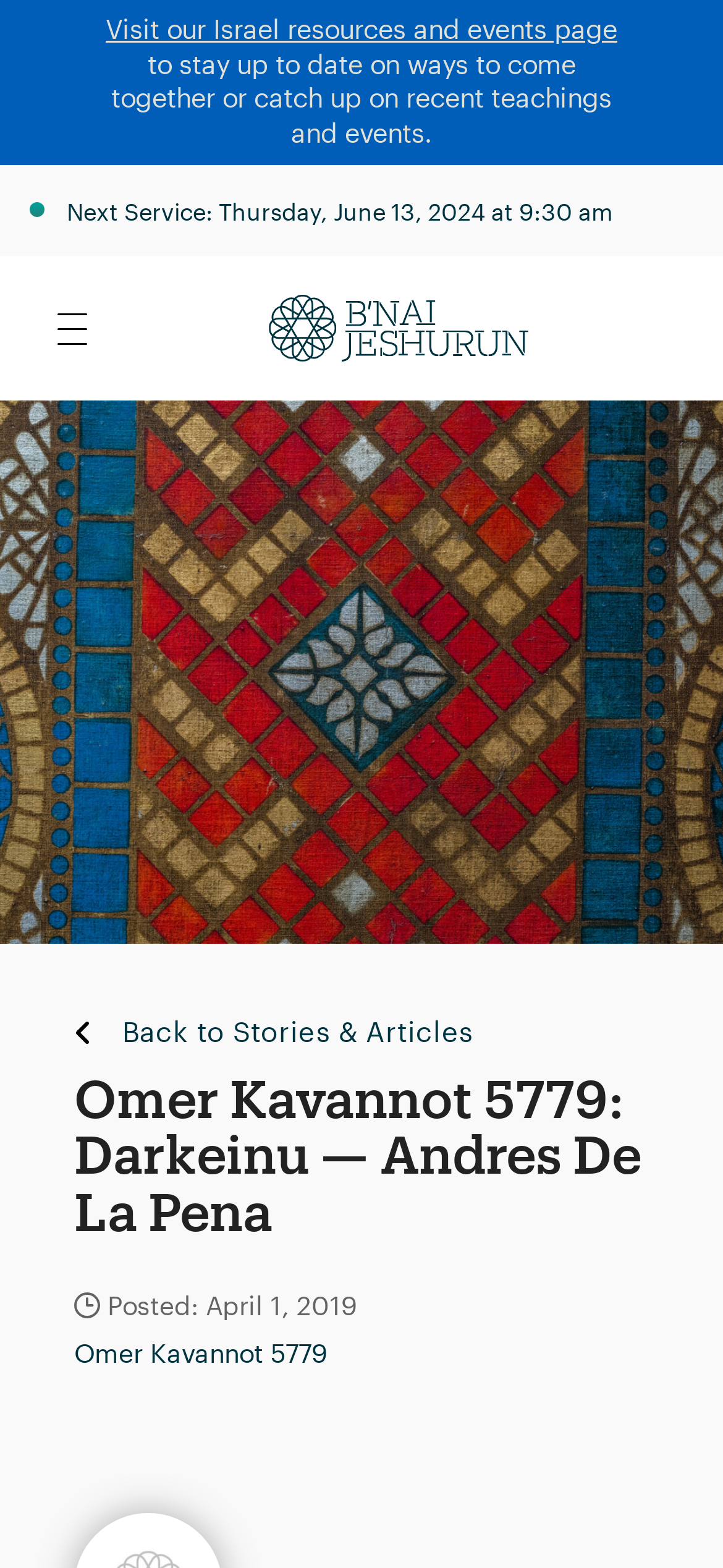Give a concise answer using one word or a phrase to the following question:
What is the date of the next service?

Thursday, June 13, 2024